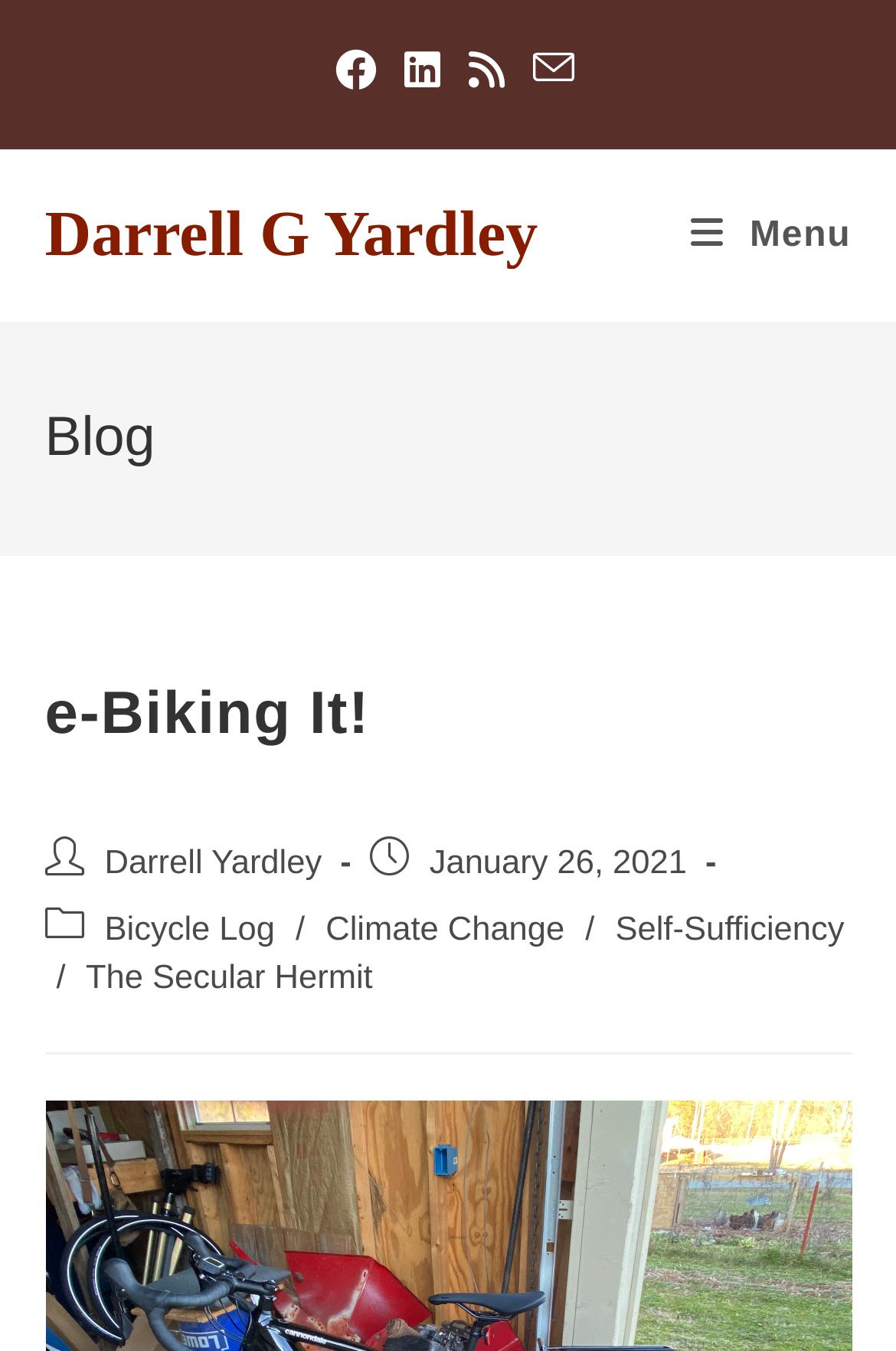Please determine the bounding box coordinates for the element that should be clicked to follow these instructions: "View Facebook profile".

[0.359, 0.036, 0.436, 0.068]